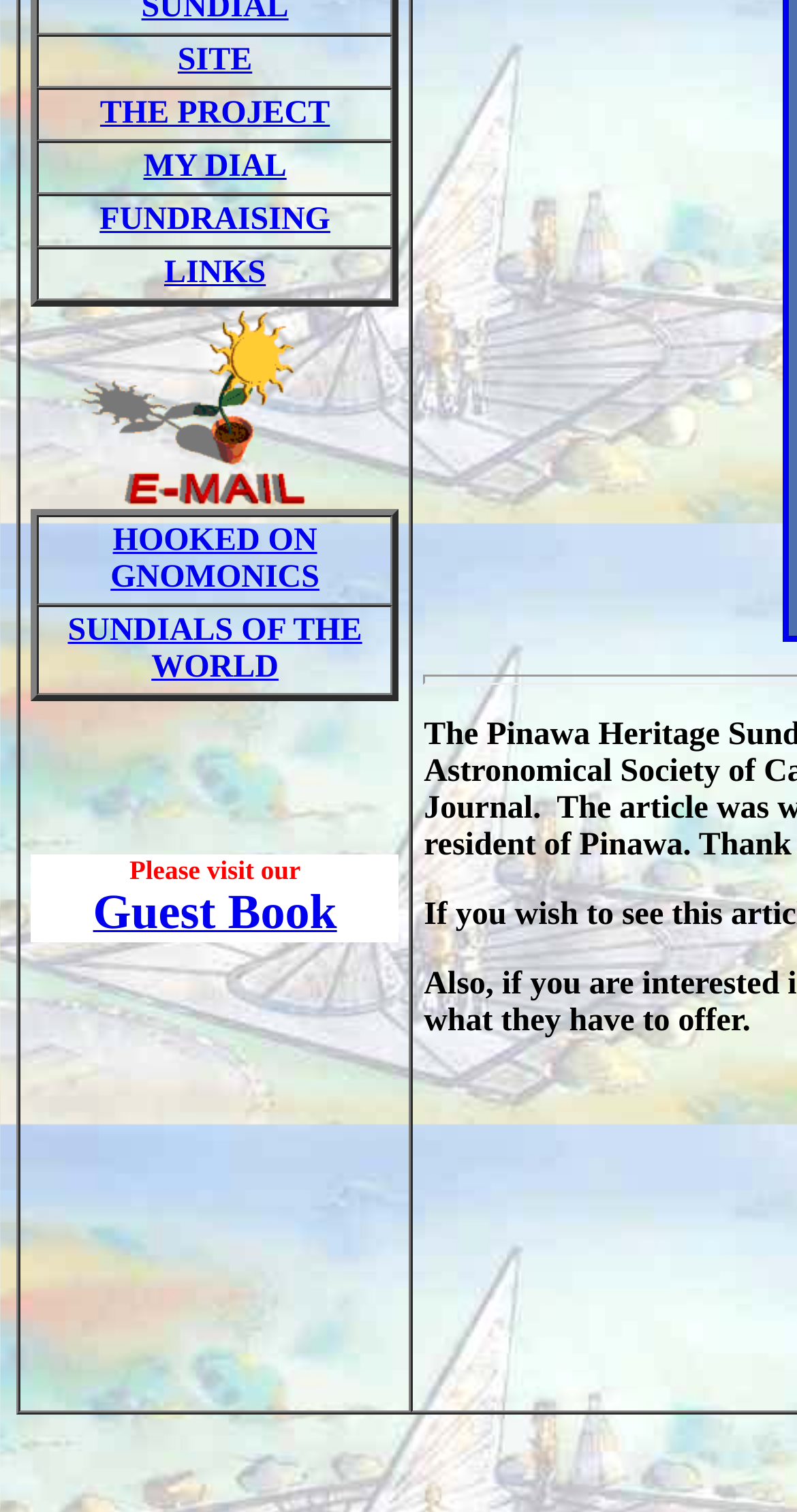Please find the bounding box coordinates (top-left x, top-left y, bottom-right x, bottom-right y) in the screenshot for the UI element described as follows: parent_node: SYDNEY THEATRE REVIEWS

None